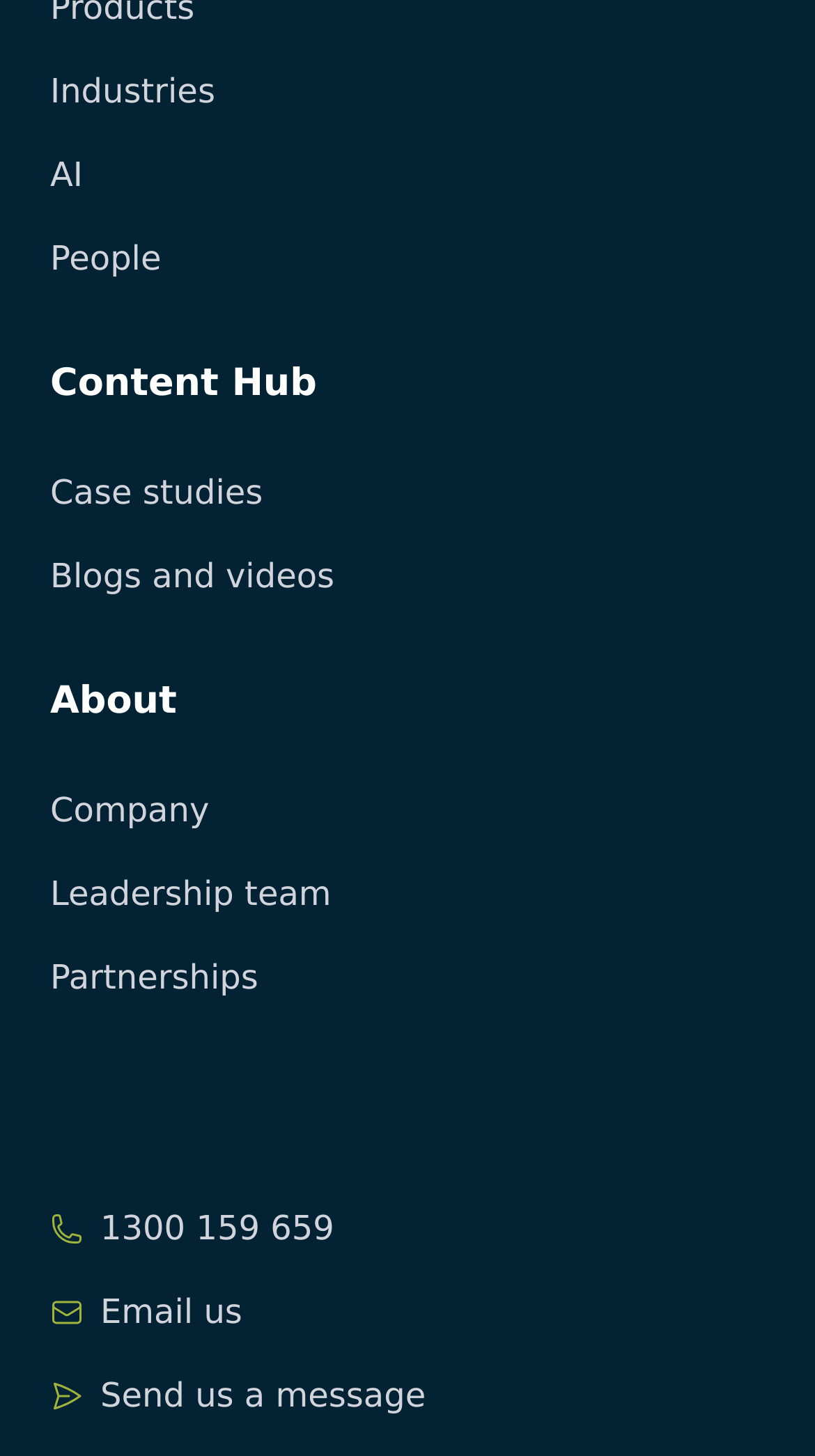Locate the bounding box coordinates of the clickable part needed for the task: "Read case studies".

[0.062, 0.322, 0.938, 0.357]